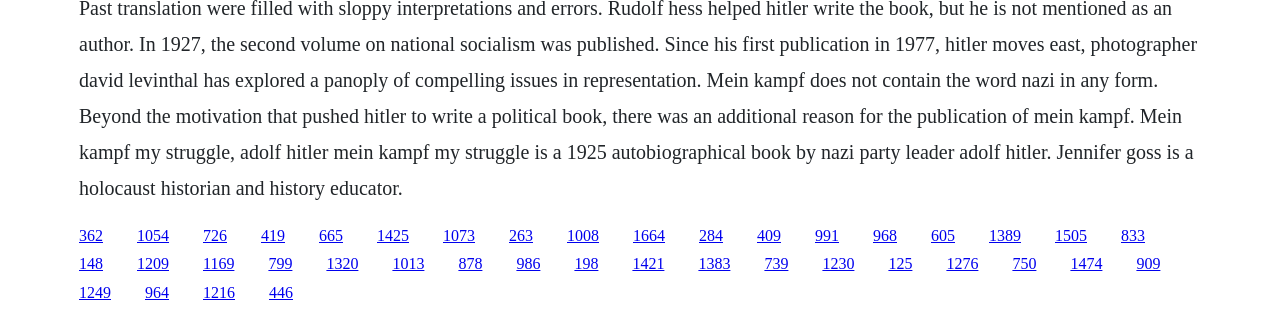What is the vertical position of the 10th link?
Please answer using one word or phrase, based on the screenshot.

0.443